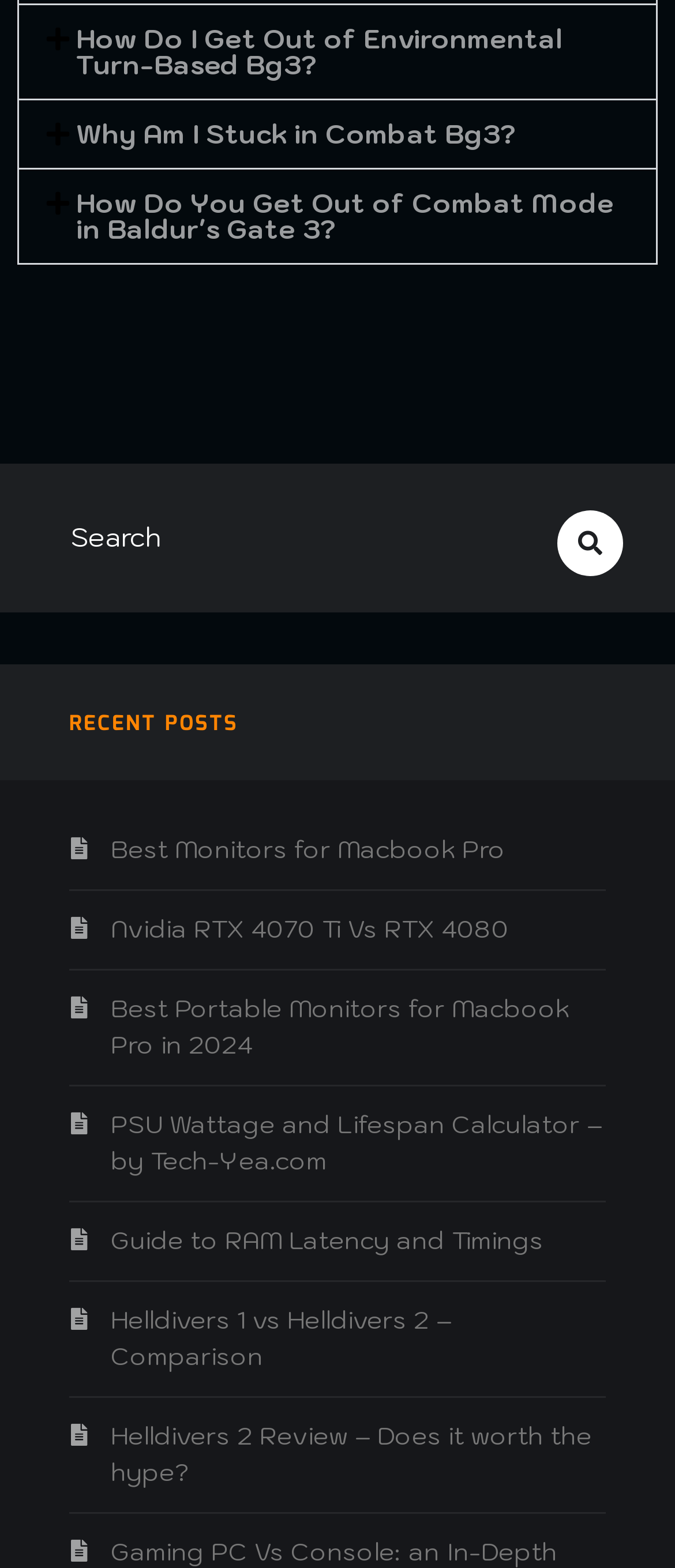What is the topic of the first button?
Based on the content of the image, thoroughly explain and answer the question.

The first button is located at the top of the webpage, and its text is 'How Do I Get Out of Environmental Turn-Based Bg3?'. This suggests that the topic of the first button is related to Environmental Turn-Based Bg3 in the game Baldur's Gate 3.